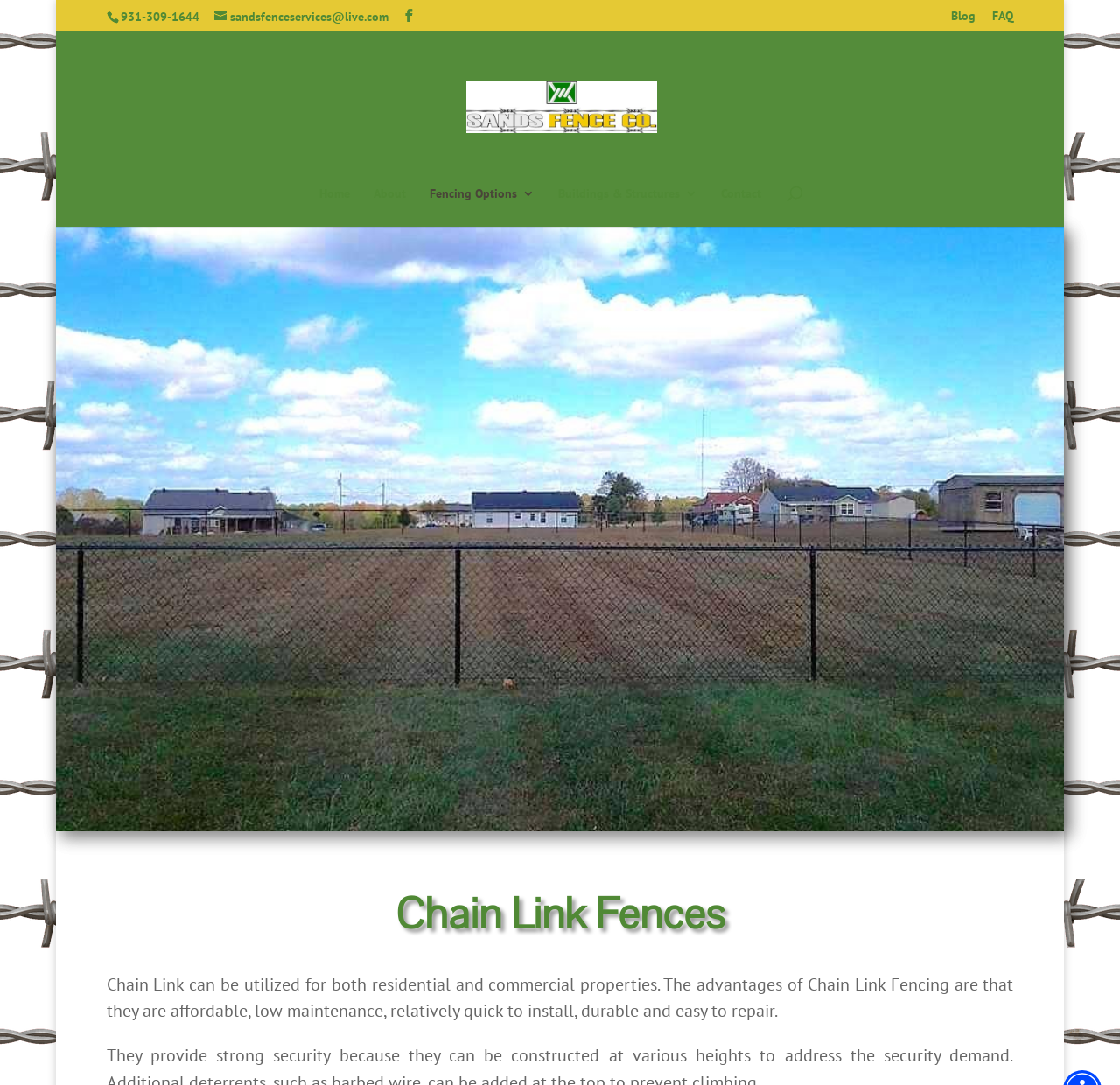Locate the heading on the webpage and return its text.

Chain Link Fences